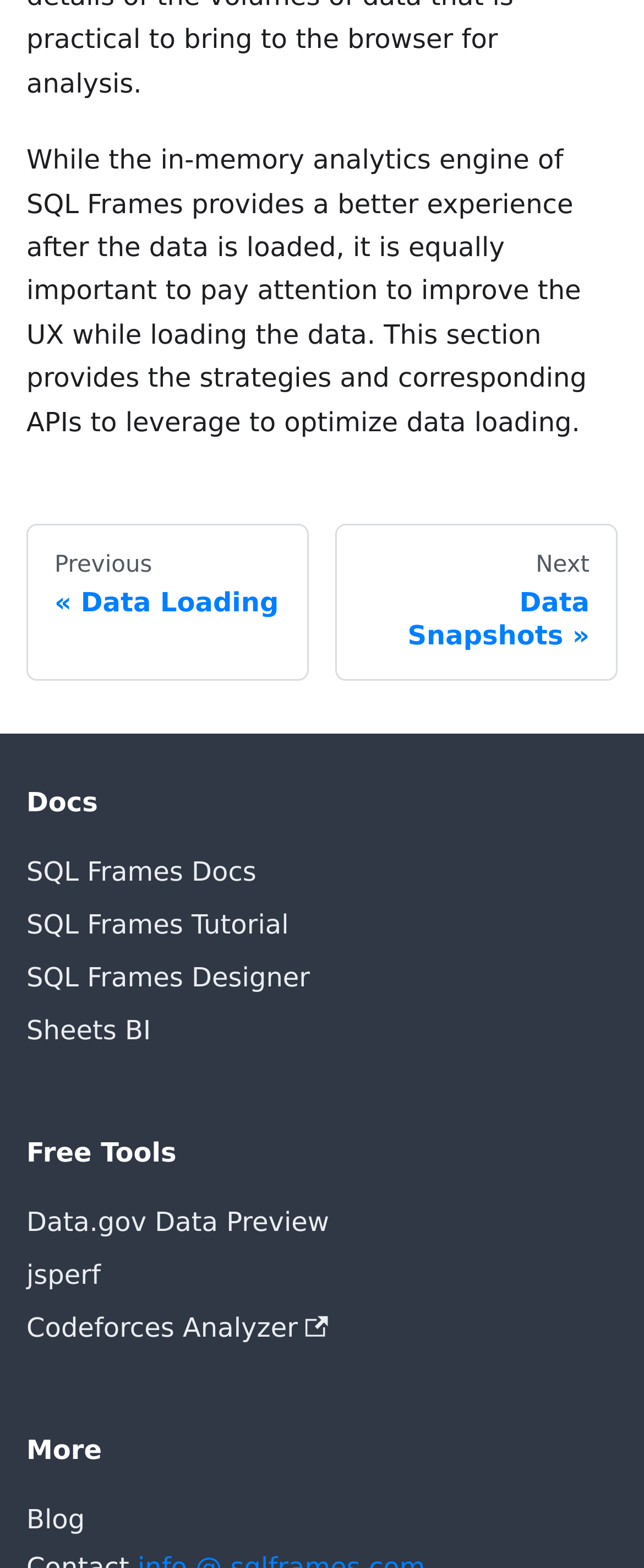Determine the bounding box for the UI element as described: "SQL Frames Designer". The coordinates should be represented as four float numbers between 0 and 1, formatted as [left, top, right, bottom].

[0.041, 0.607, 0.959, 0.641]